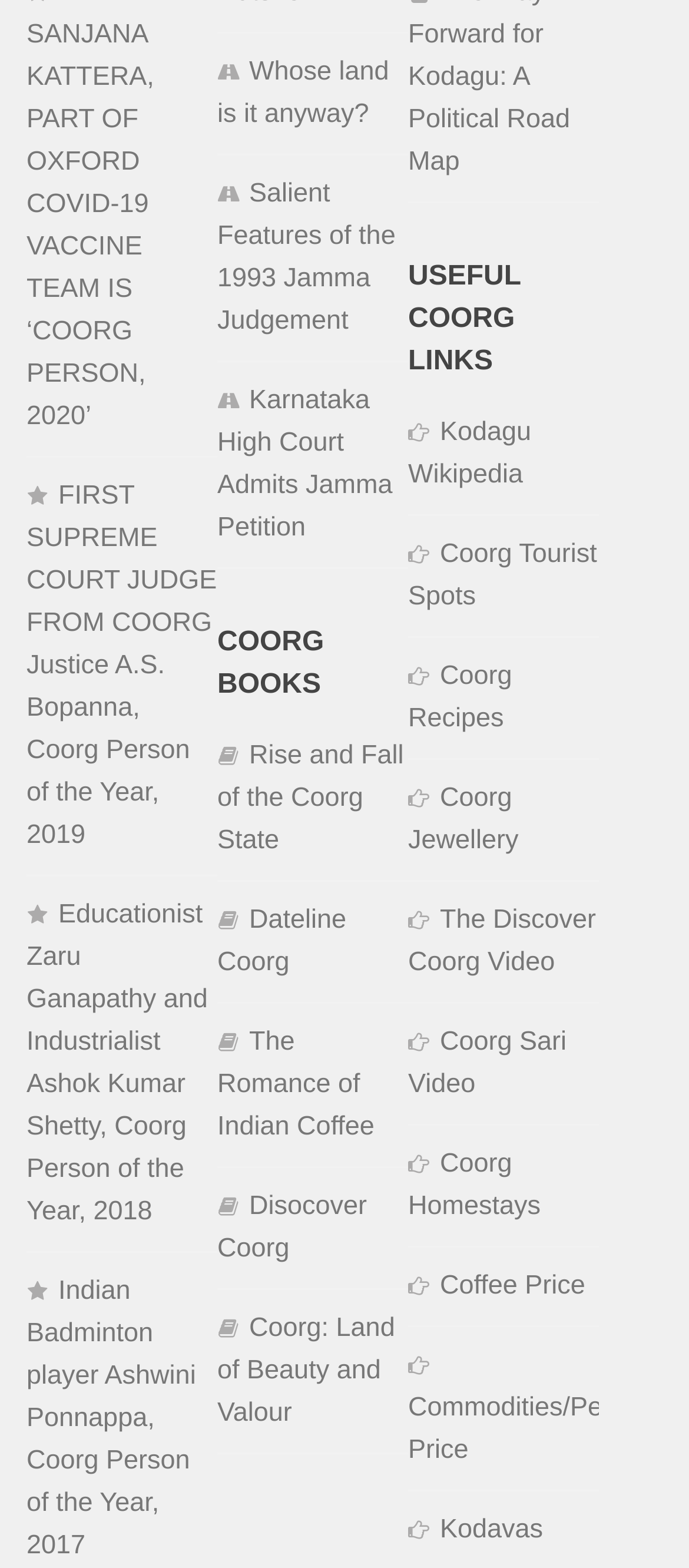Find the bounding box coordinates of the element's region that should be clicked in order to follow the given instruction: "Explore Coorg Books". The coordinates should consist of four float numbers between 0 and 1, i.e., [left, top, right, bottom].

[0.315, 0.397, 0.592, 0.451]